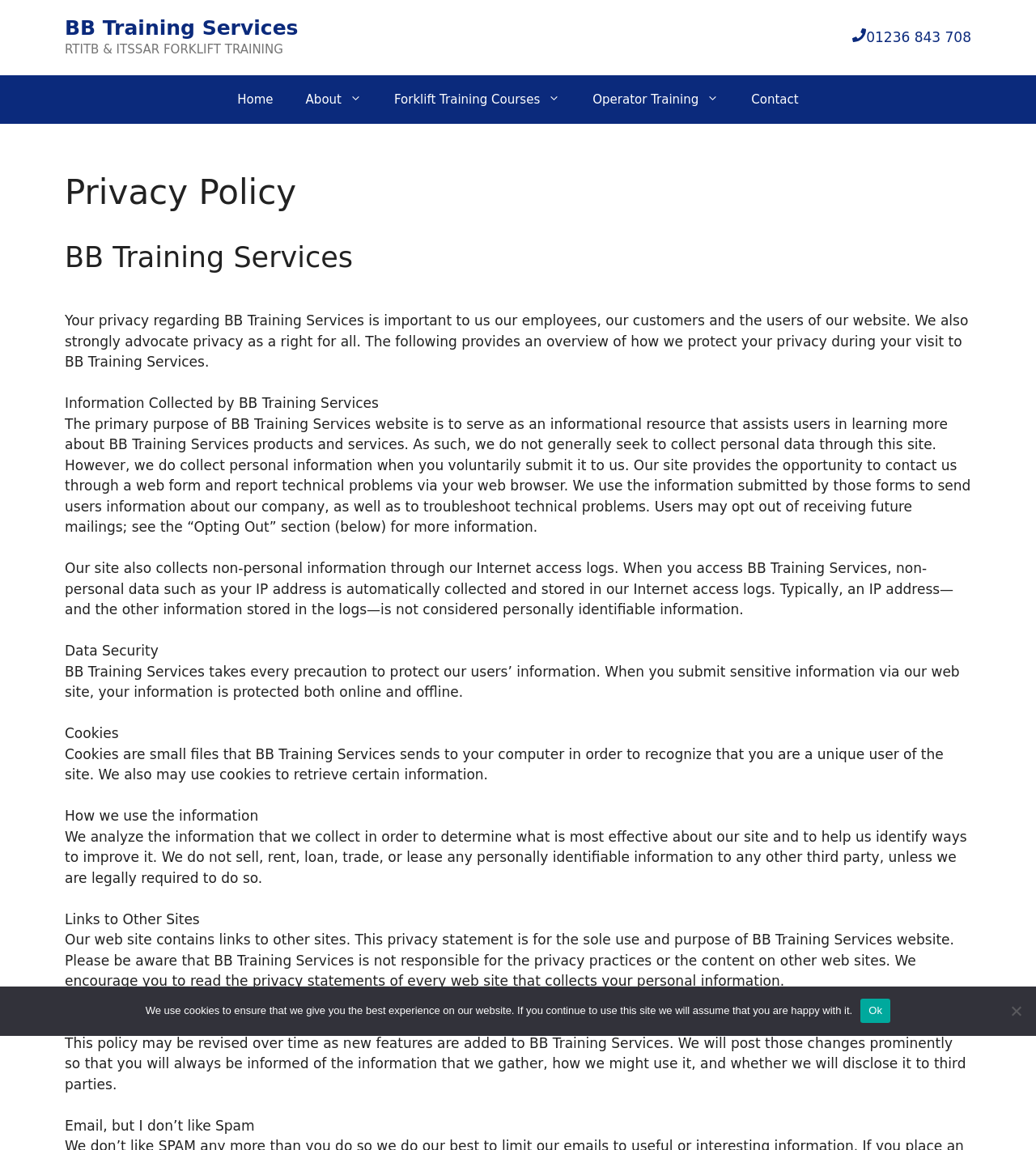Please specify the bounding box coordinates of the area that should be clicked to accomplish the following instruction: "Click the 'Home' link". The coordinates should consist of four float numbers between 0 and 1, i.e., [left, top, right, bottom].

[0.214, 0.065, 0.279, 0.107]